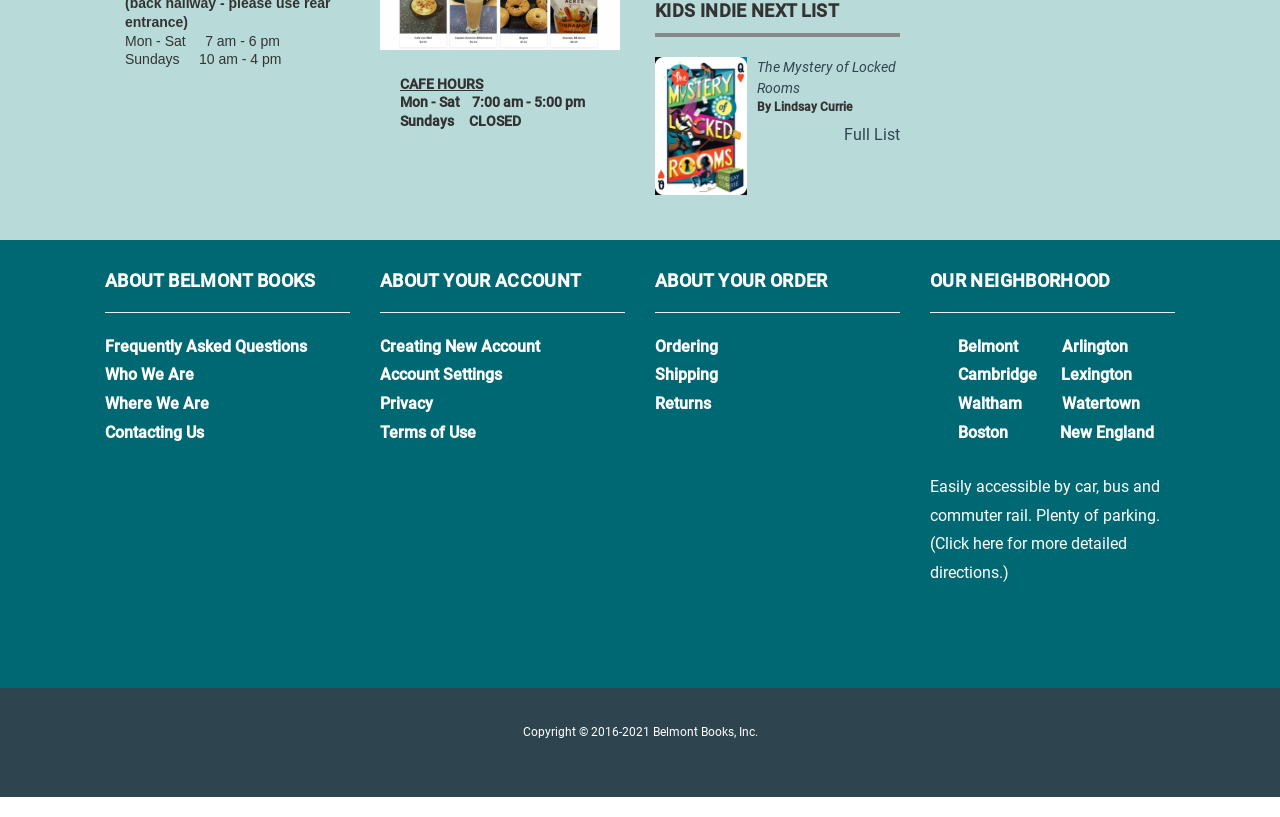Predict the bounding box of the UI element based on the description: "India Share Market". The coordinates should be four float numbers between 0 and 1, formatted as [left, top, right, bottom].

None